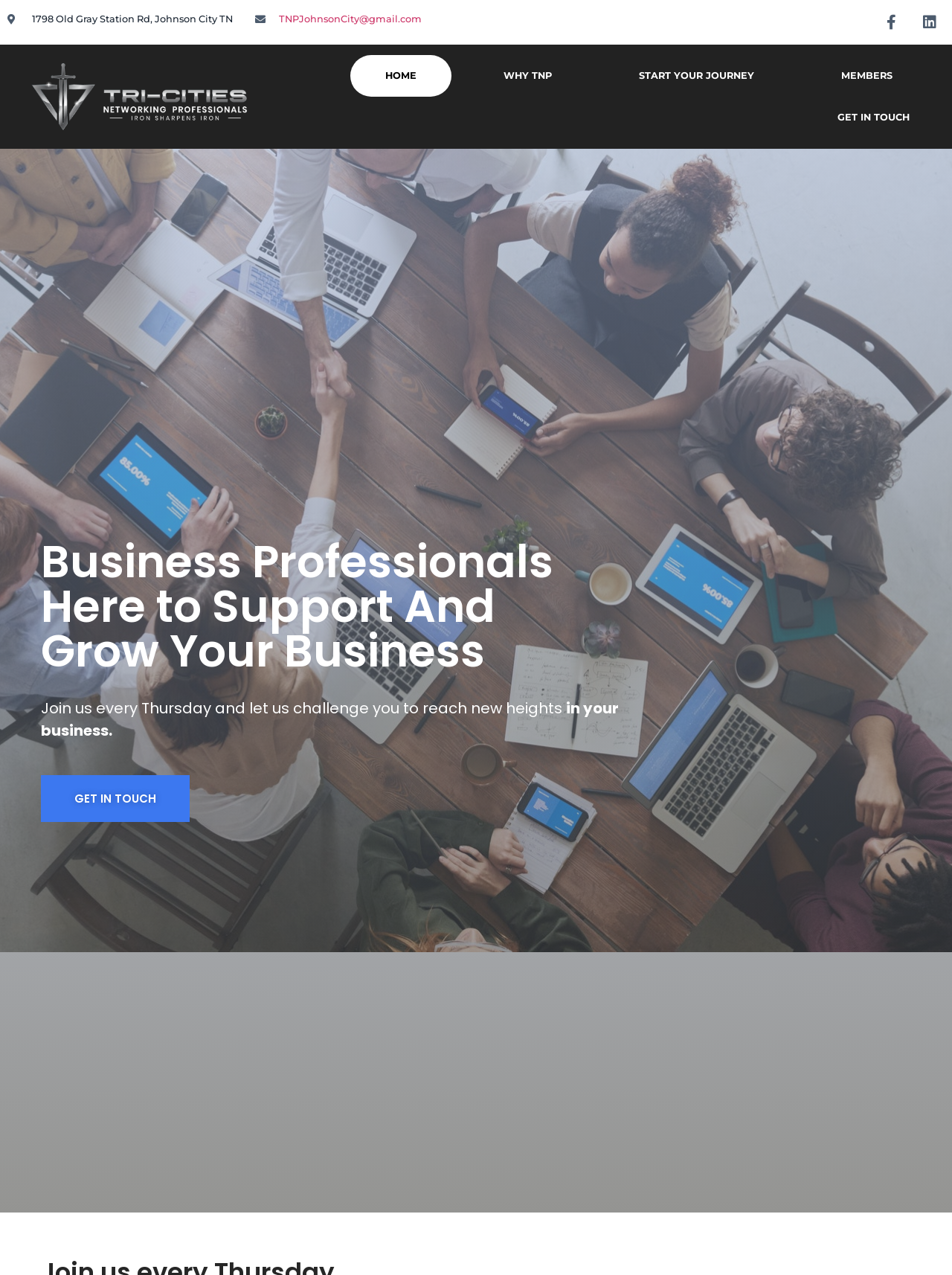Find the bounding box coordinates for the UI element that matches this description: "TNPJohnsonCity@gmail.com".

[0.293, 0.011, 0.443, 0.019]